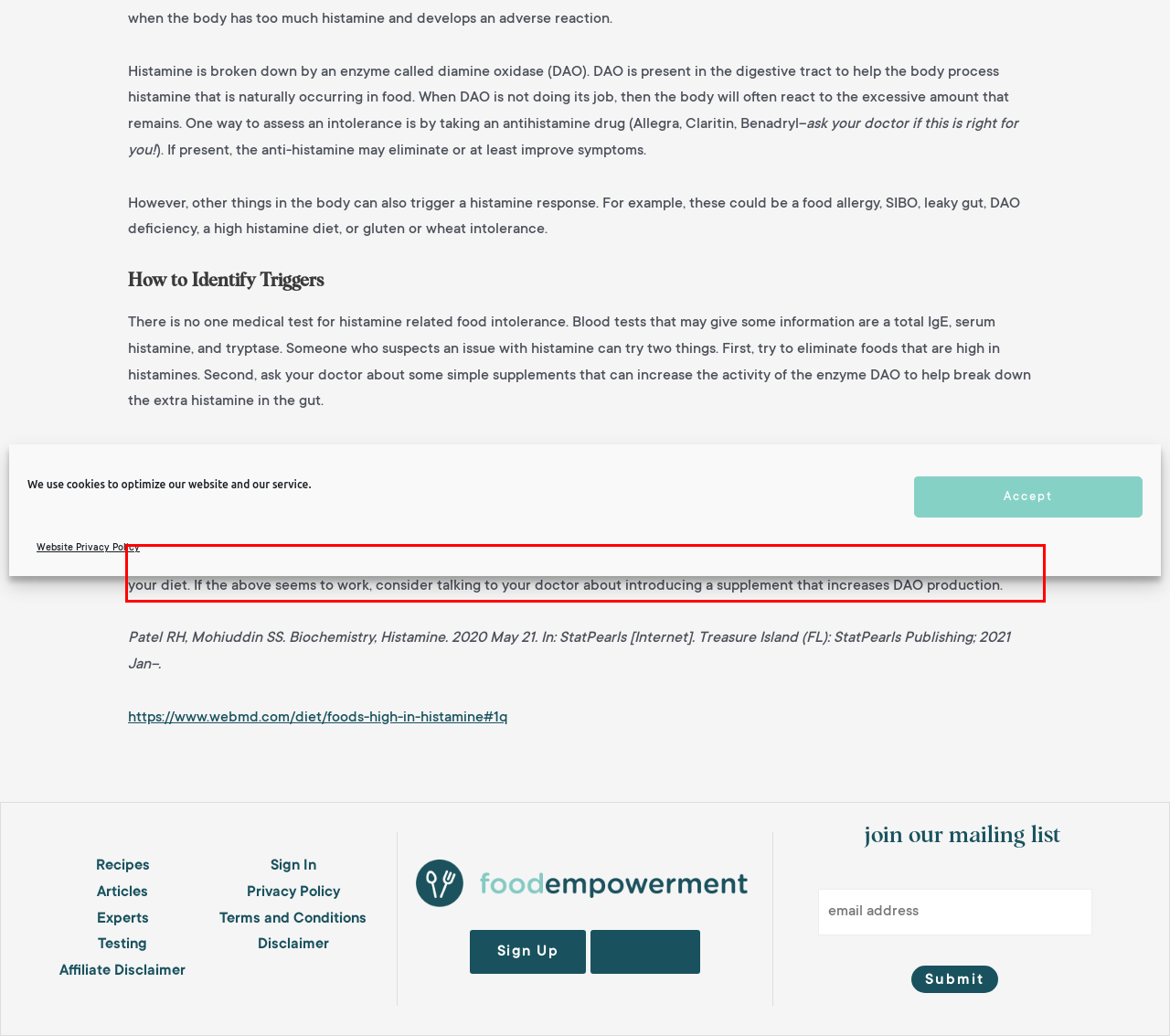Please extract the text content from the UI element enclosed by the red rectangle in the screenshot.

If you identify with these symptoms and triggers, we suggest you first try to eliminate high histamine and histamine-releasing foods from your diet. If the above seems to work, consider talking to your doctor about introducing a supplement that increases DAO production.